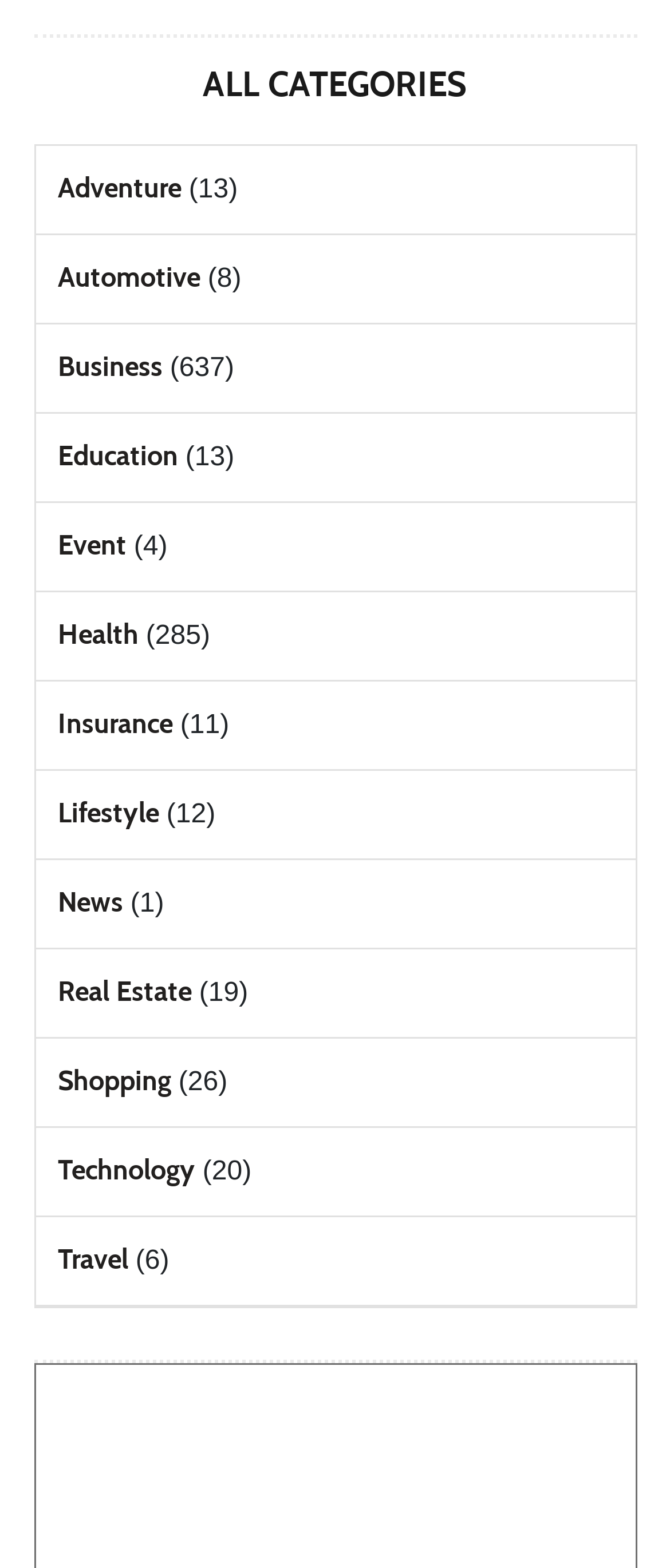Find the bounding box of the web element that fits this description: "Real Estate".

[0.086, 0.622, 0.286, 0.643]